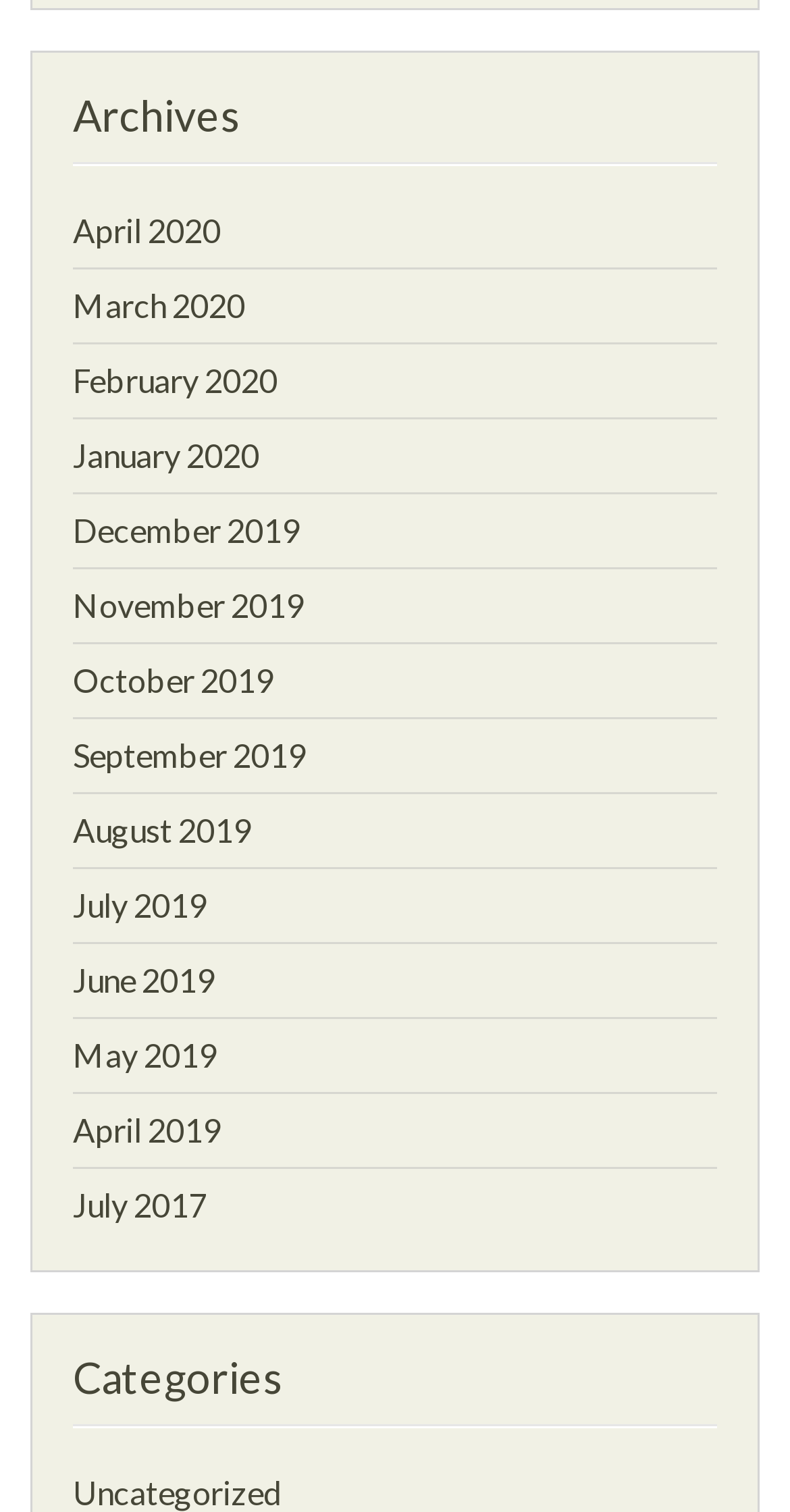Specify the bounding box coordinates of the area to click in order to execute this command: 'view archives for July 2017'. The coordinates should consist of four float numbers ranging from 0 to 1, and should be formatted as [left, top, right, bottom].

[0.092, 0.784, 0.262, 0.809]